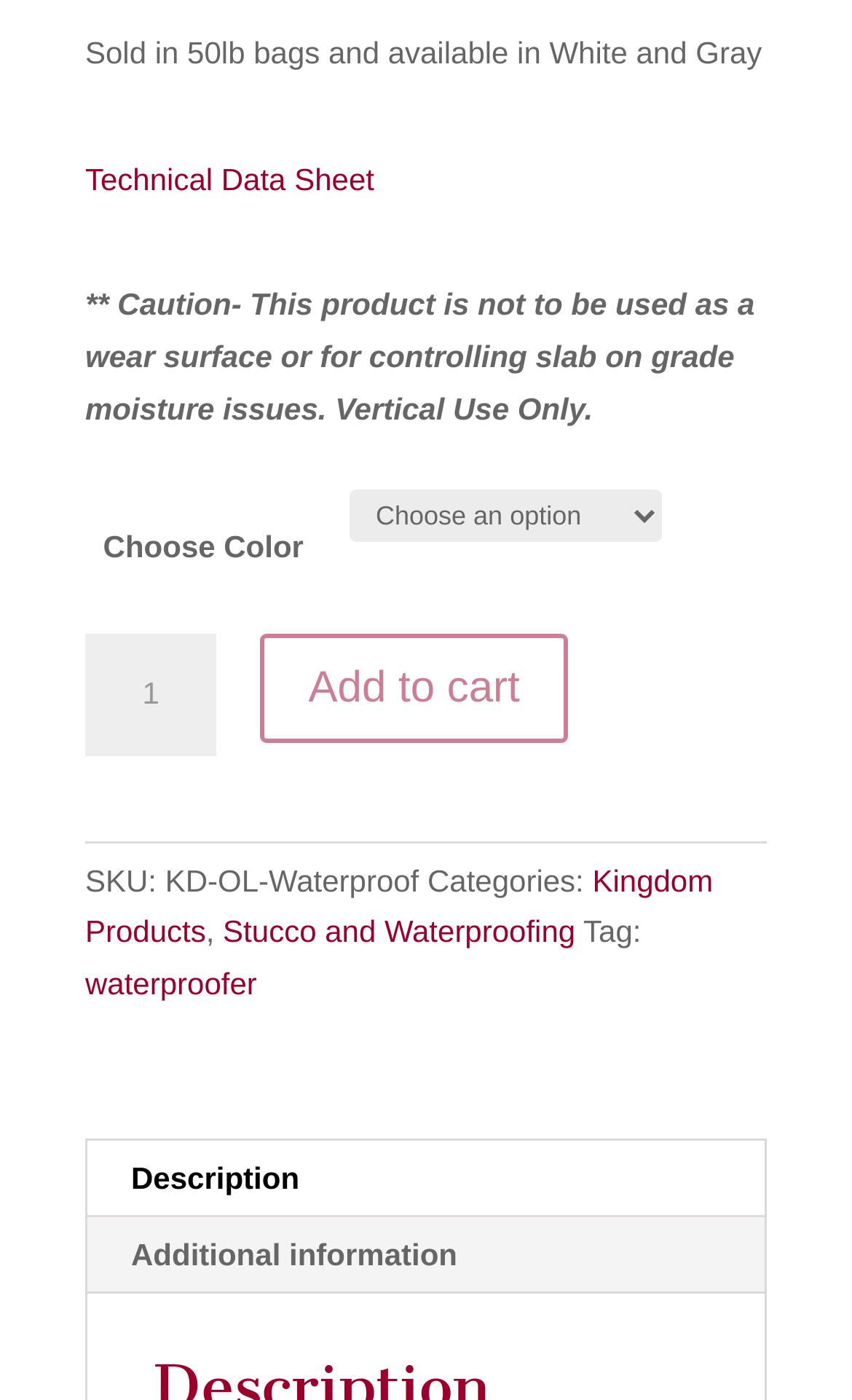Provide a one-word or short-phrase response to the question:
What is the caution for this product?

Not for wear surface or slab on grade moisture issues